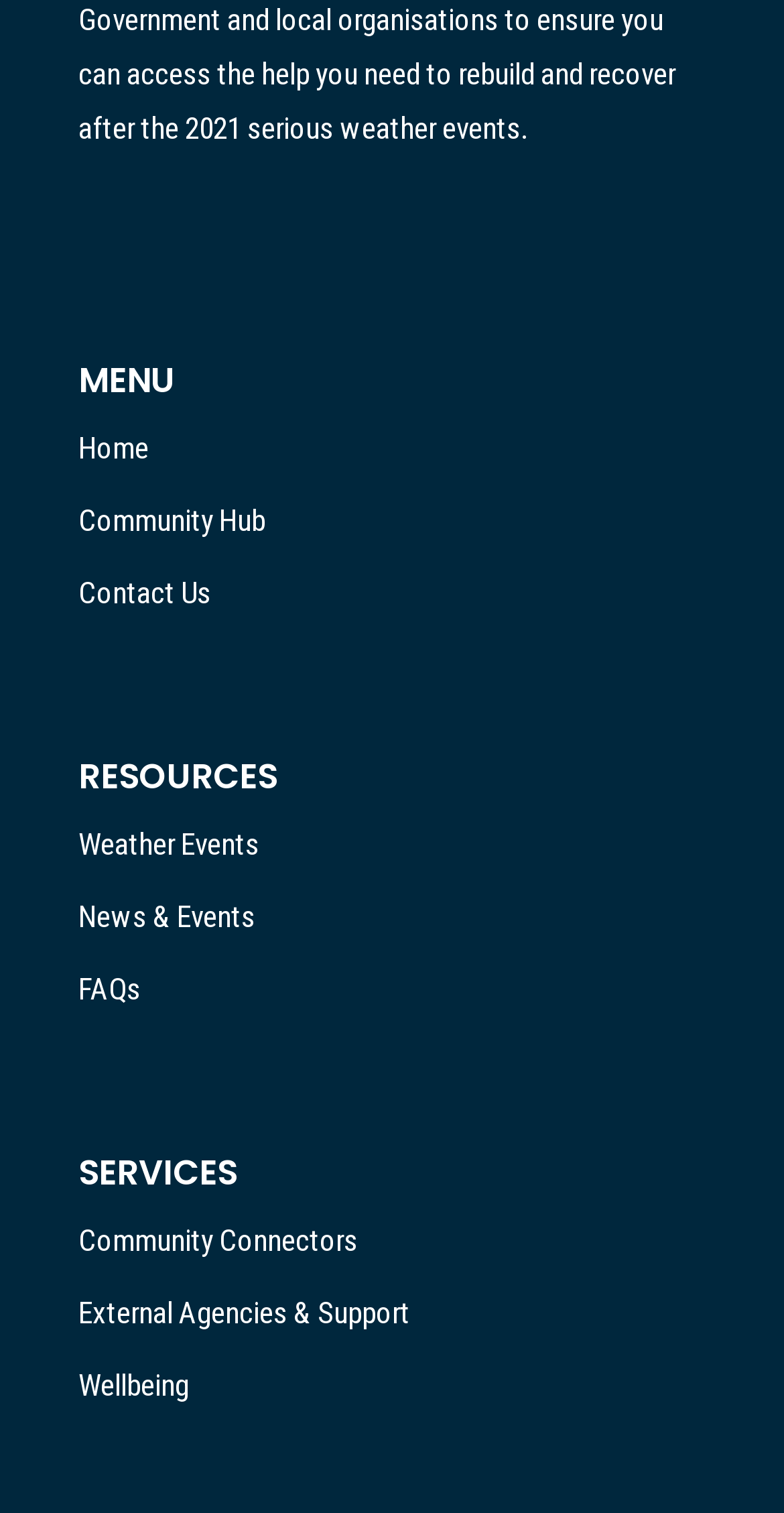Locate the bounding box coordinates of the clickable area needed to fulfill the instruction: "read news and events".

[0.1, 0.594, 0.326, 0.618]